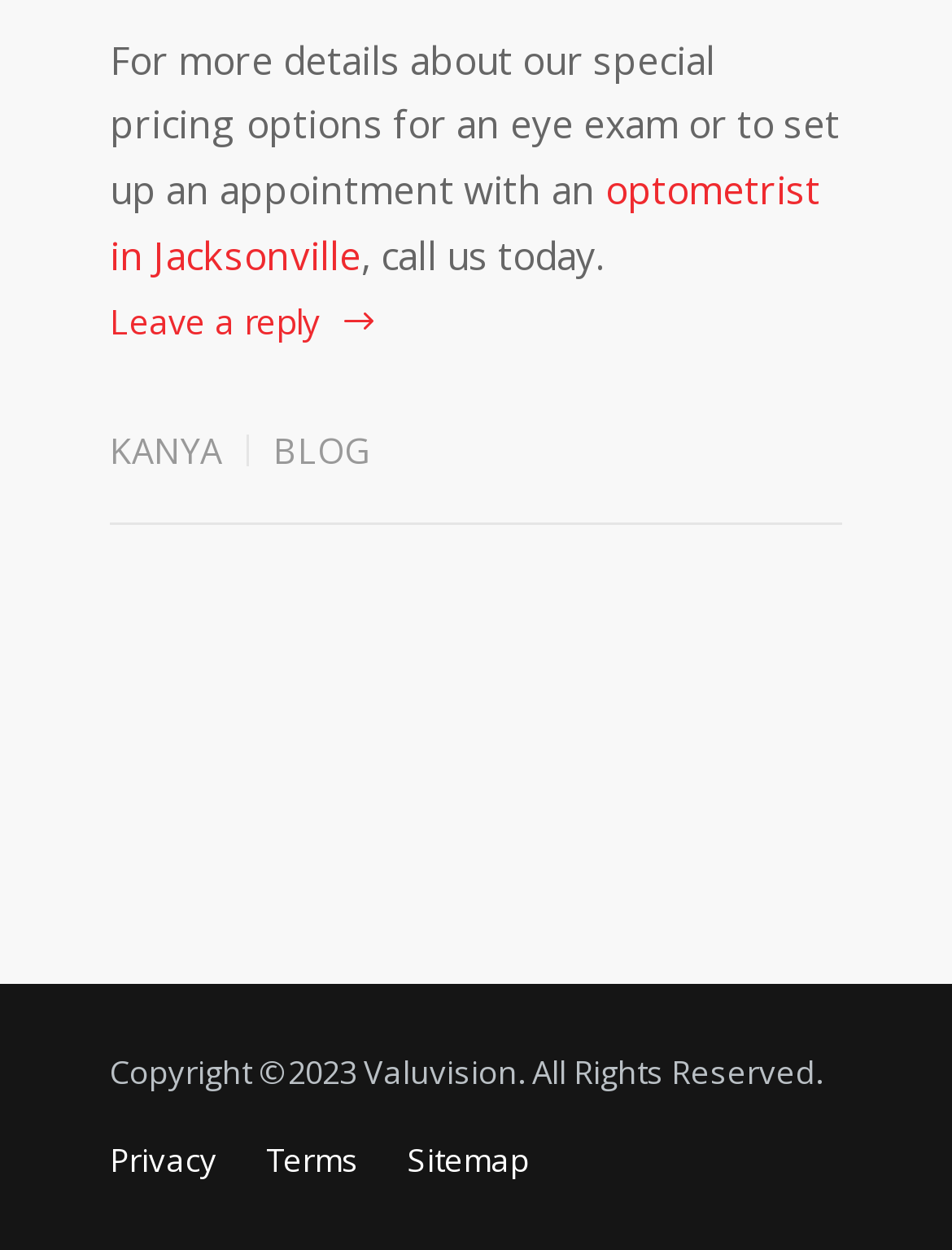Identify the bounding box for the UI element described as: "optometrist in Jacksonville". The coordinates should be four float numbers between 0 and 1, i.e., [left, top, right, bottom].

[0.115, 0.13, 0.862, 0.226]